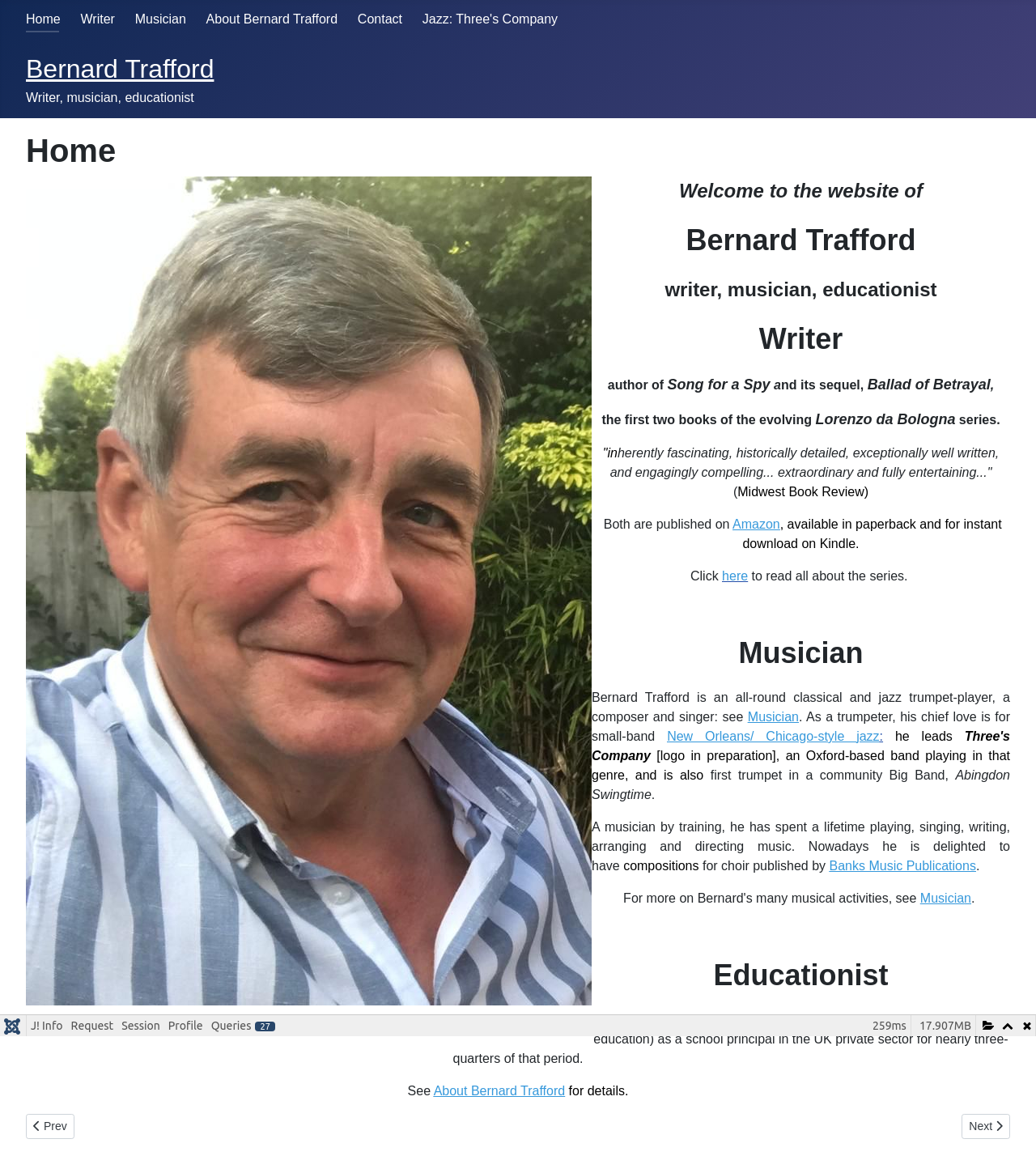Locate the bounding box coordinates of the segment that needs to be clicked to meet this instruction: "Click on the 'Home' link".

[0.025, 0.01, 0.058, 0.022]